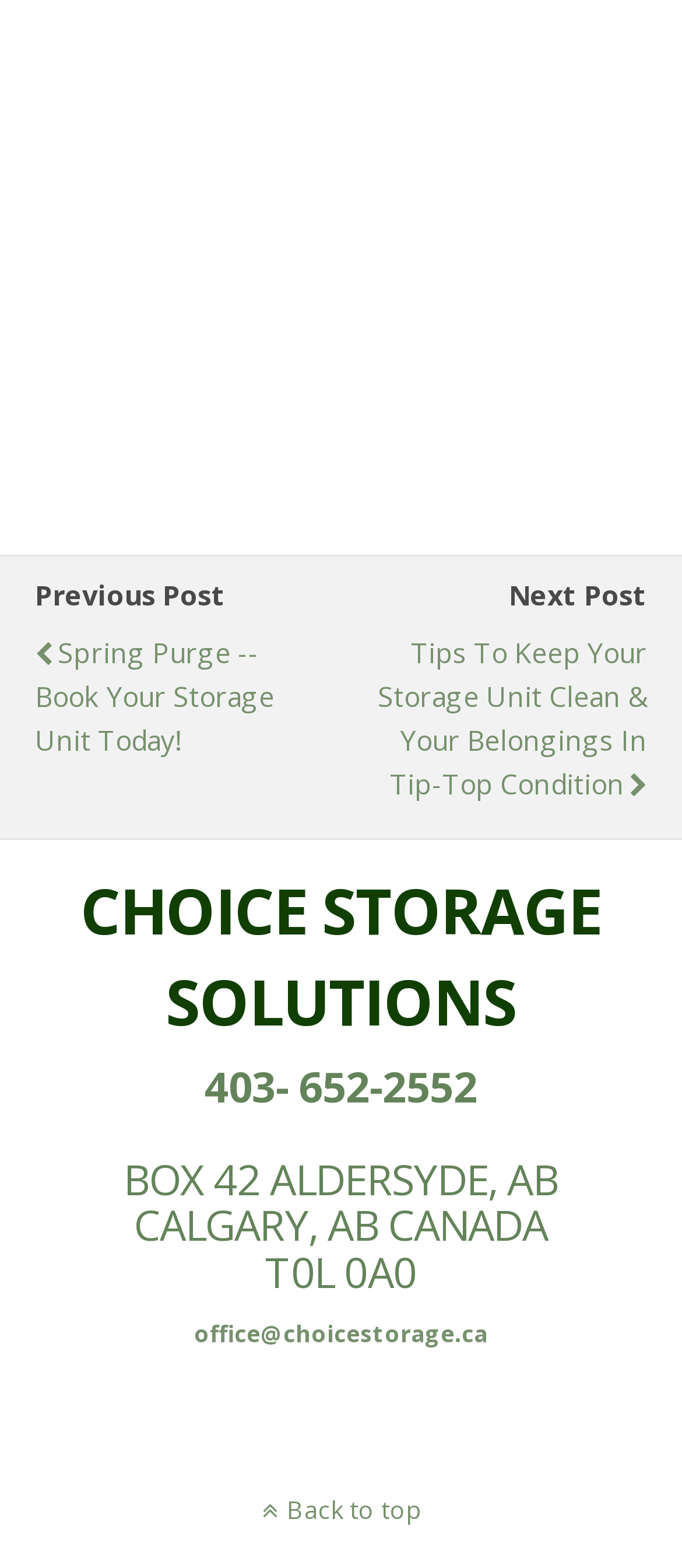Answer the following inquiry with a single word or phrase:
What is the email address?

office@choicestorage.ca